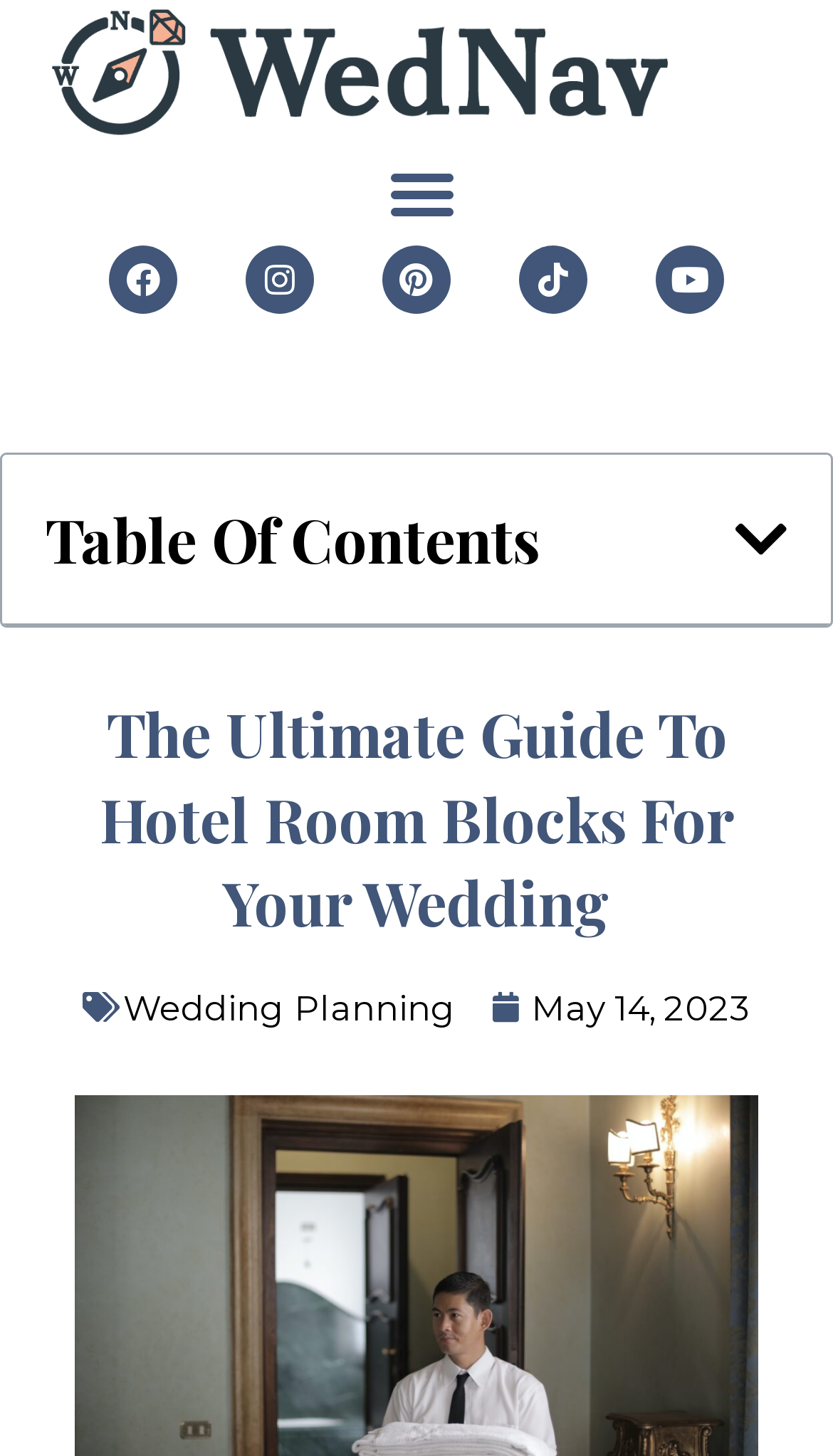What is the main title displayed on this webpage?

The Ultimate Guide To Hotel Room Blocks For Your Wedding